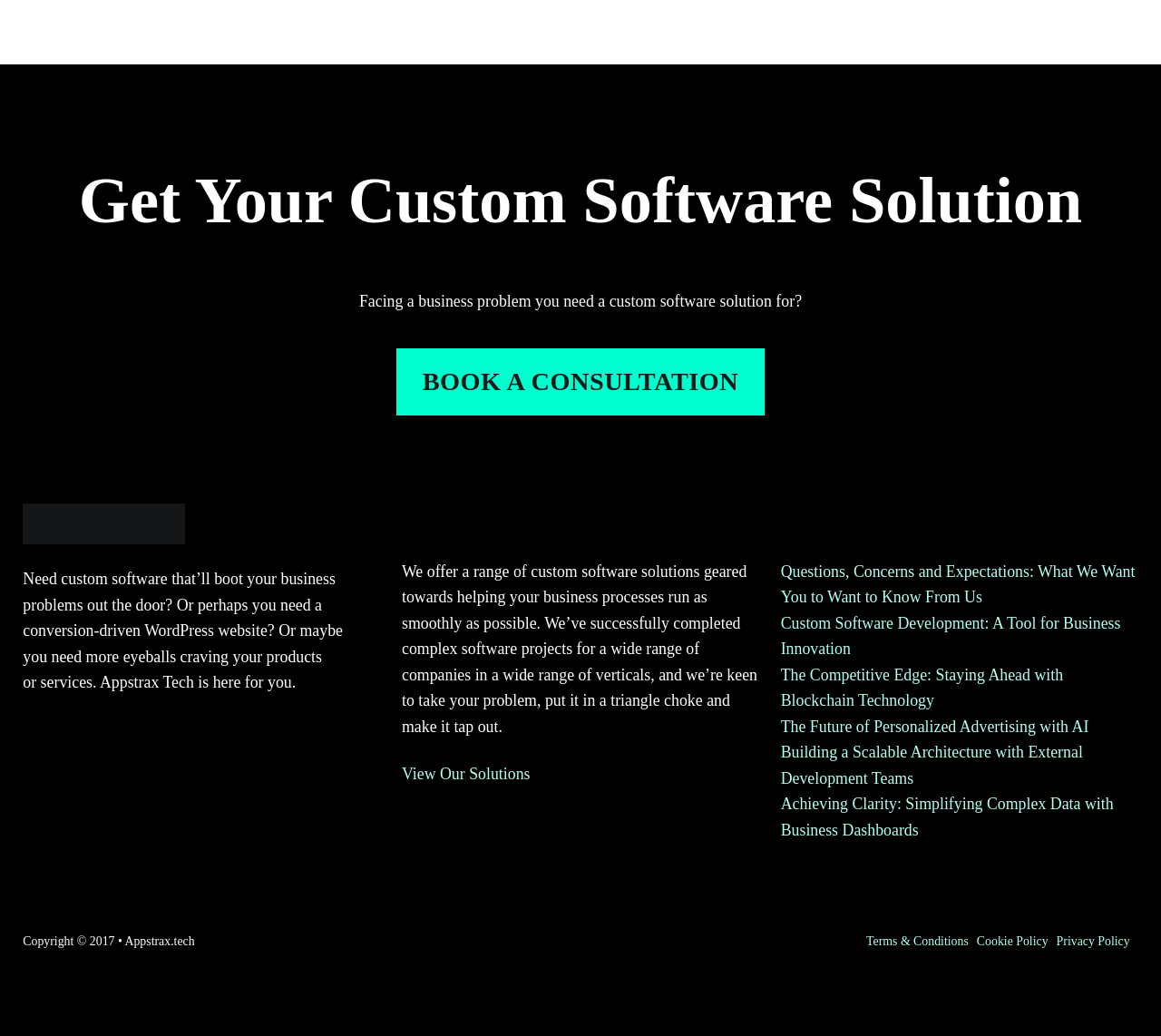What is the main service offered by Appstrax Tech?
Give a single word or phrase as your answer by examining the image.

Custom software solutions